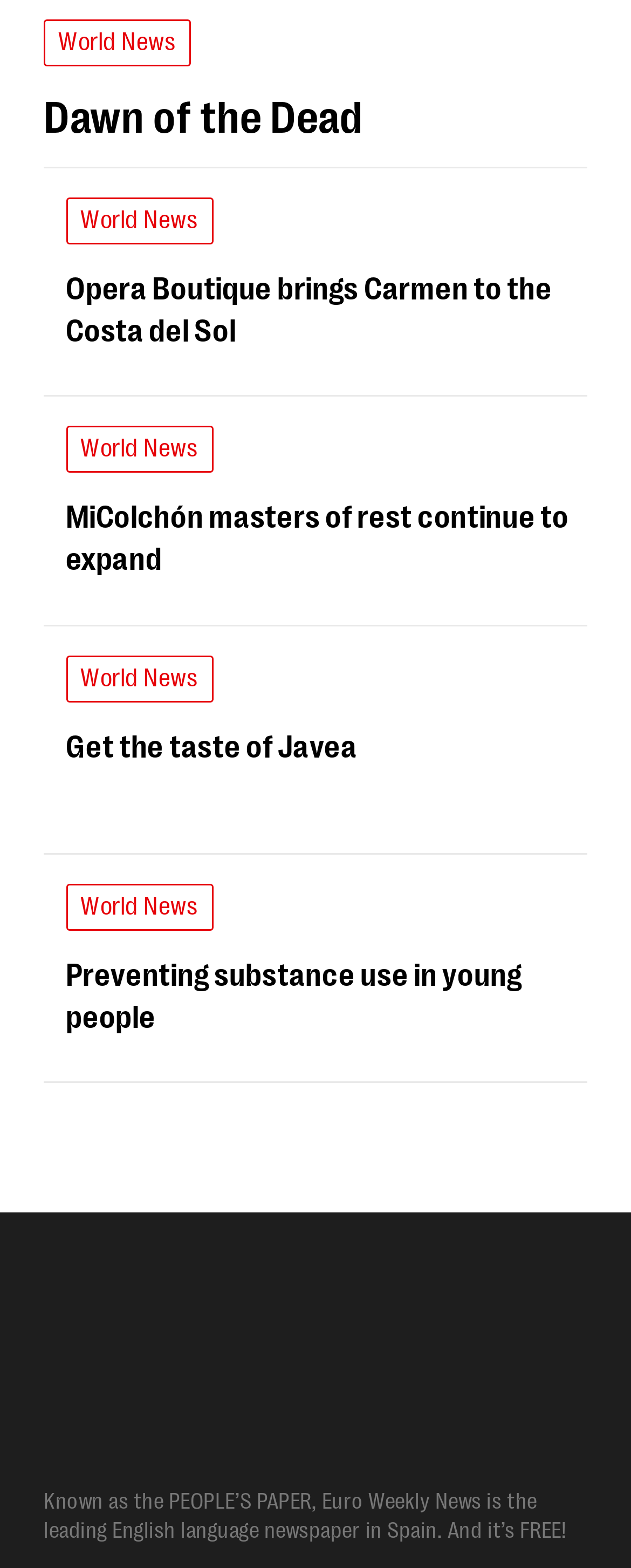Using the information in the image, give a comprehensive answer to the question: 
What is the name of the newspaper?

I found the logo of the newspaper at the bottom of the page, which is an image with the text 'Euro Weekly News logo'. Additionally, there is a static text element that describes the newspaper as 'Known as the PEOPLE’S PAPER, Euro Weekly News is the leading English language newspaper in Spain.'